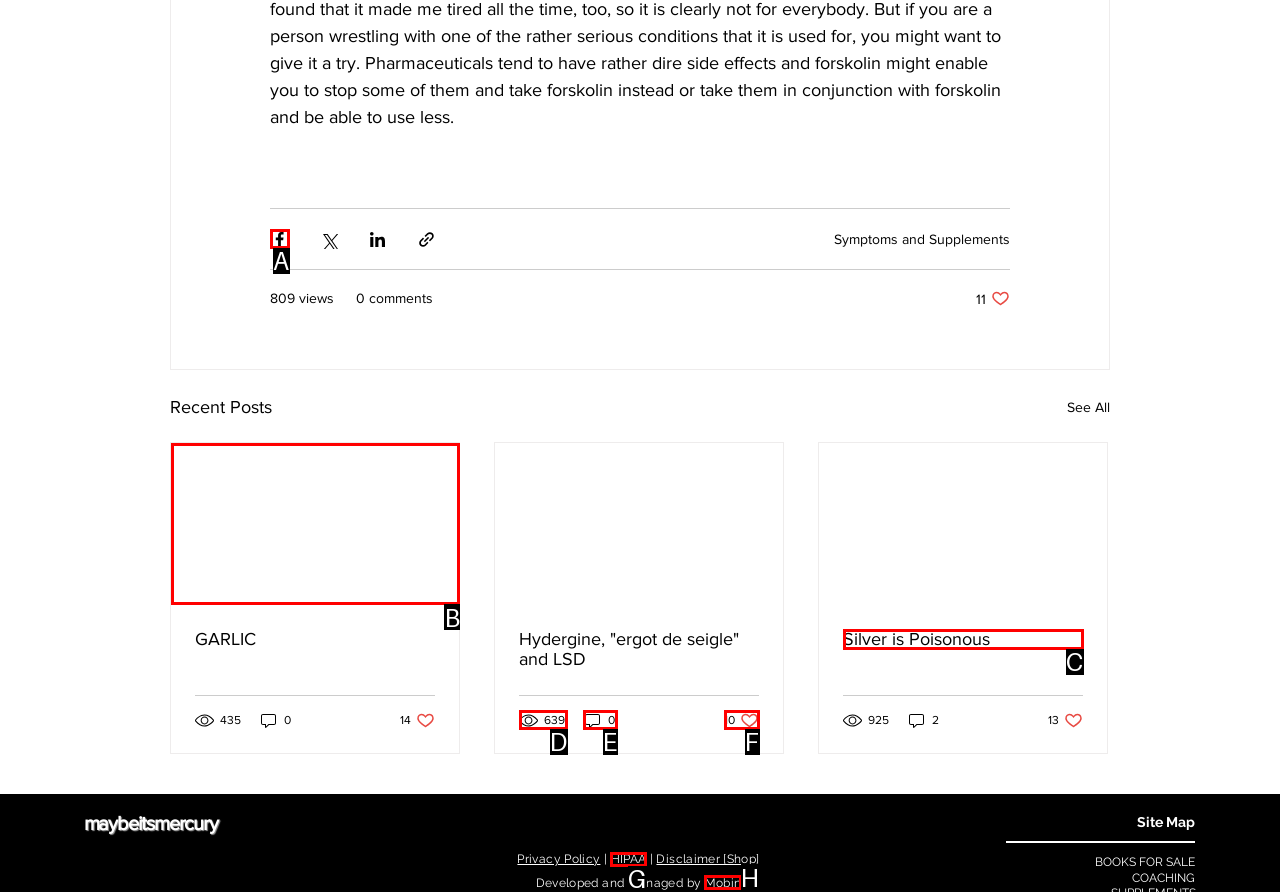From the given options, choose the one to complete the task: View post details
Indicate the letter of the correct option.

B